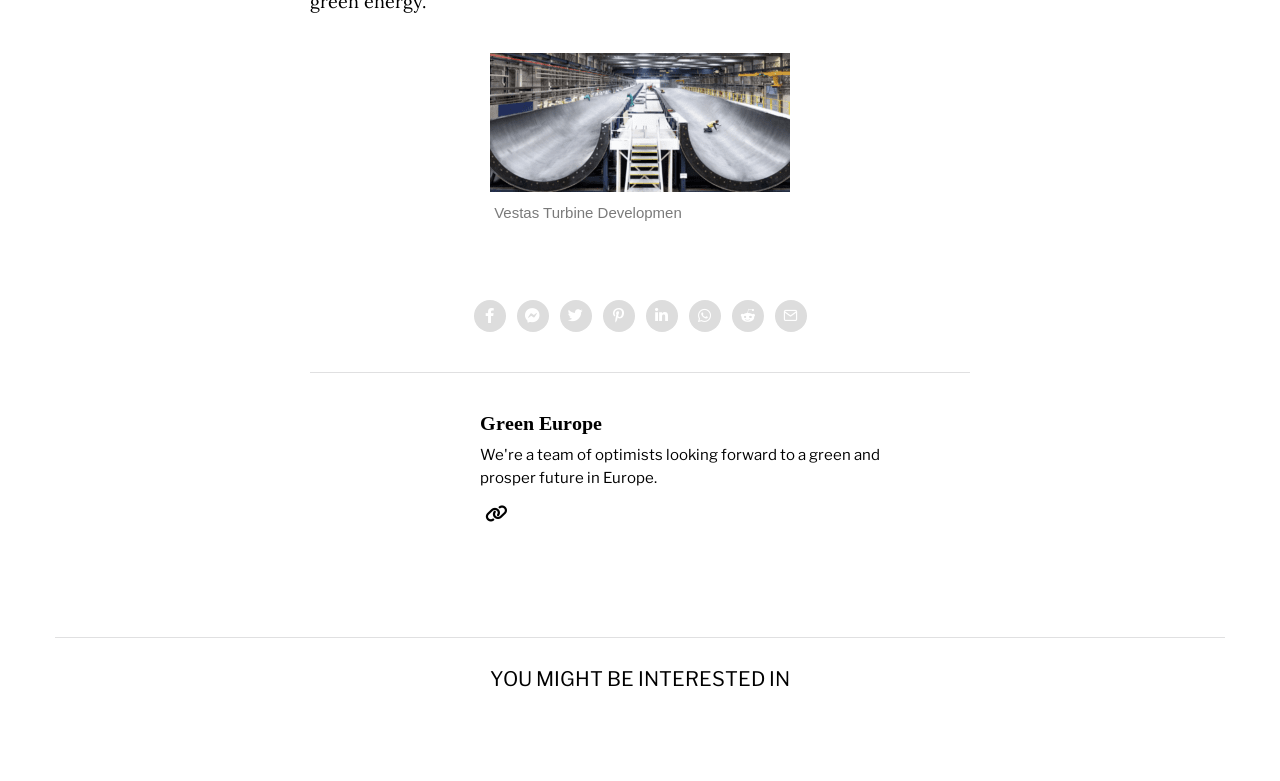Based on the description "Green Europe", find the bounding box of the specified UI element.

[0.375, 0.527, 0.47, 0.557]